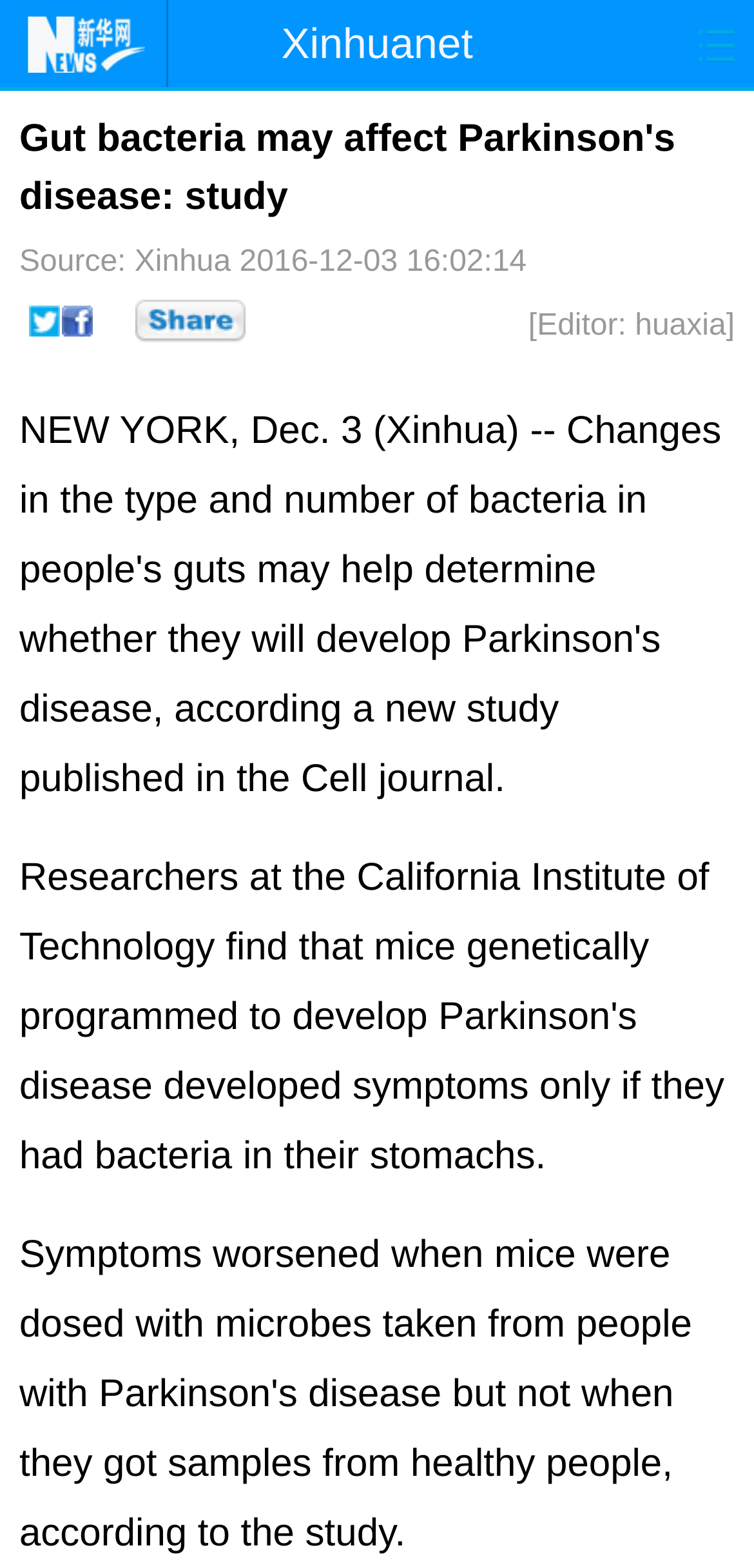Provide a short, one-word or phrase answer to the question below:
How many images are in the article?

3